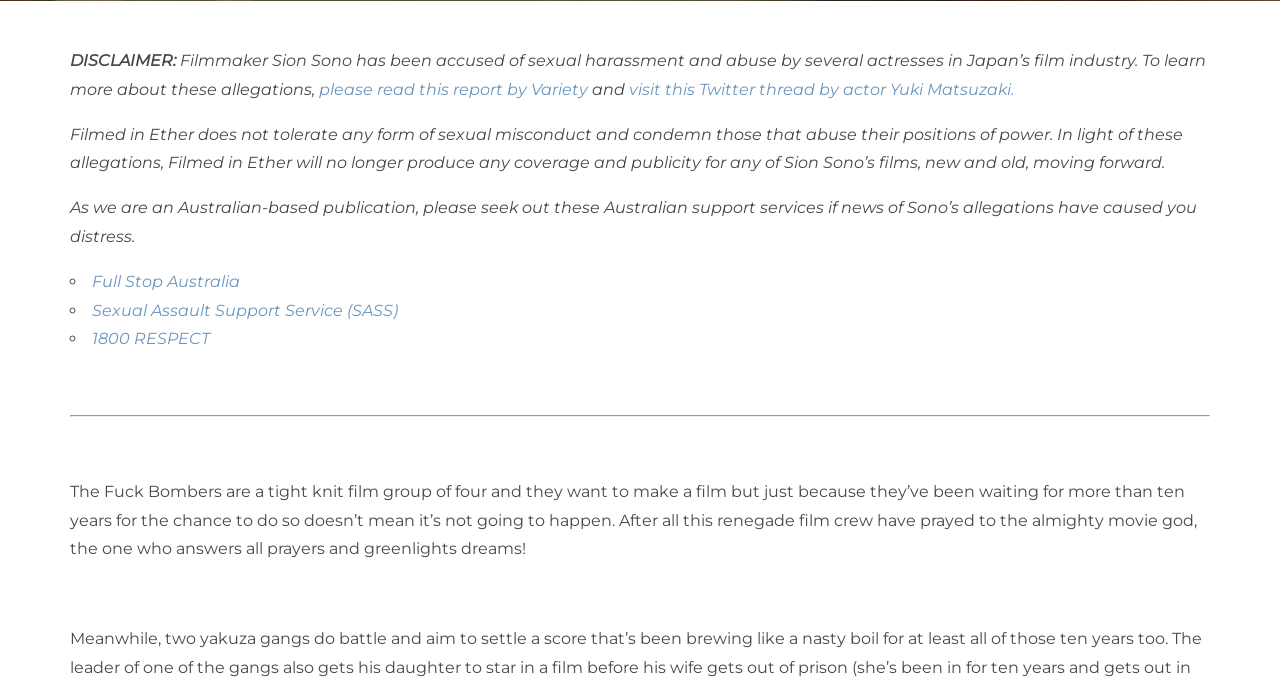Based on the element description Sexual Assault Support Service (SASS), identify the bounding box coordinates for the UI element. The coordinates should be in the format (top-left x, top-left y, bottom-right x, bottom-right y) and within the 0 to 1 range.

[0.072, 0.443, 0.311, 0.471]